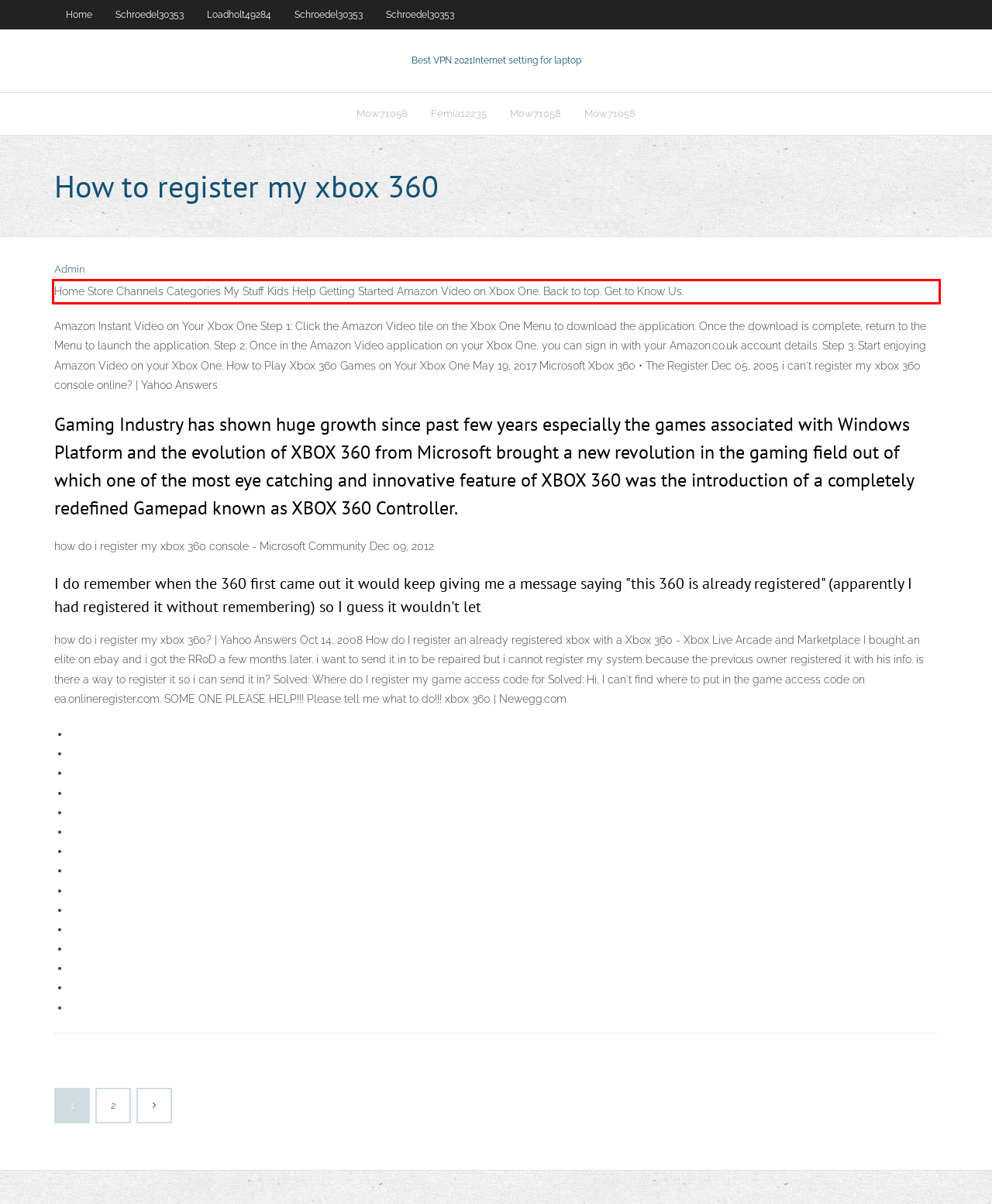Inspect the webpage screenshot that has a red bounding box and use OCR technology to read and display the text inside the red bounding box.

Home Store Channels Categories My Stuff Kids Help Getting Started Amazon Video on Xbox One. Back to top. Get to Know Us.